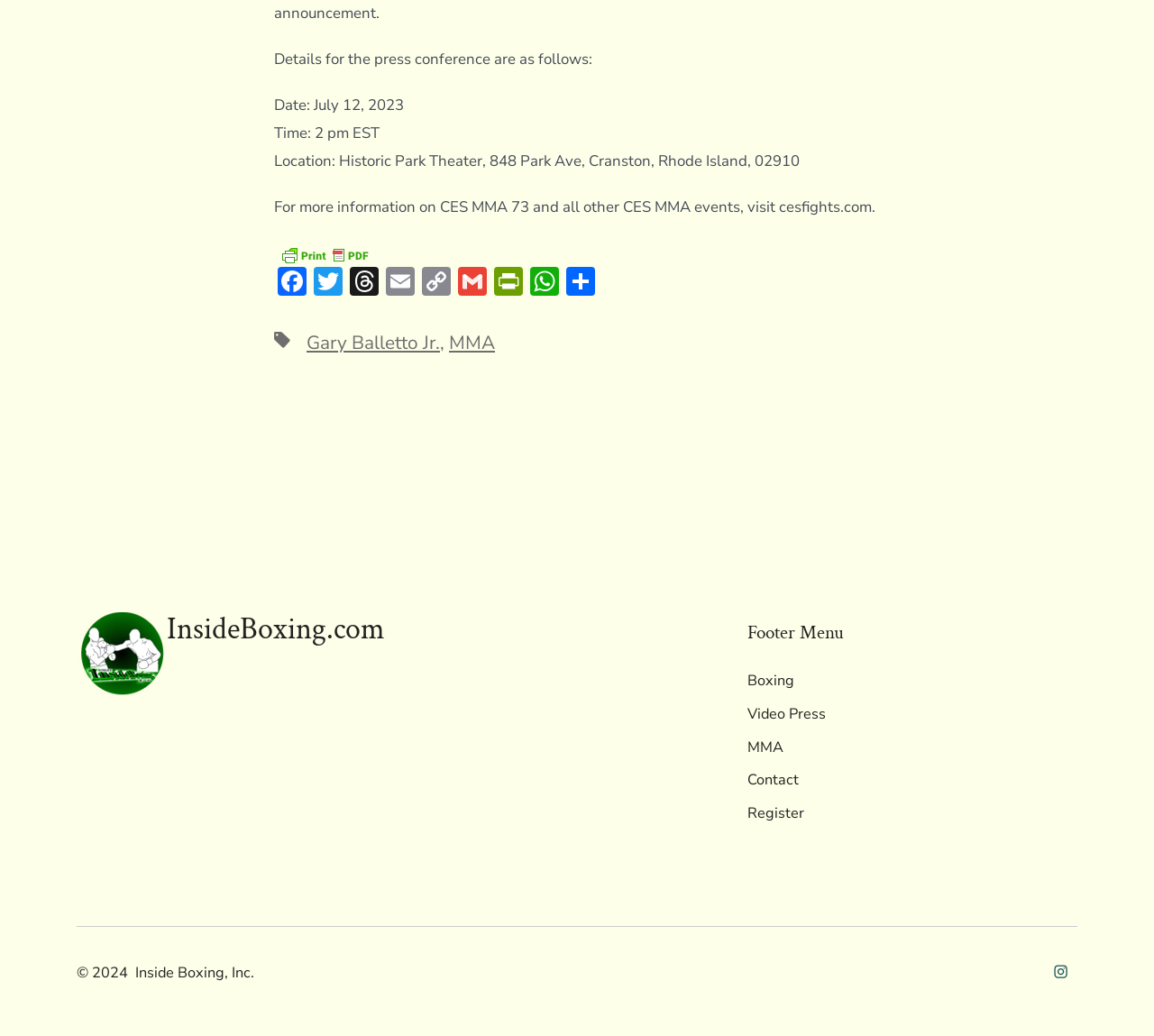Using the information in the image, give a detailed answer to the following question: What is the copyright year mentioned at the bottom of the webpage?

I found the answer by looking at the static text element at the bottom of the webpage that says '© 2024'.